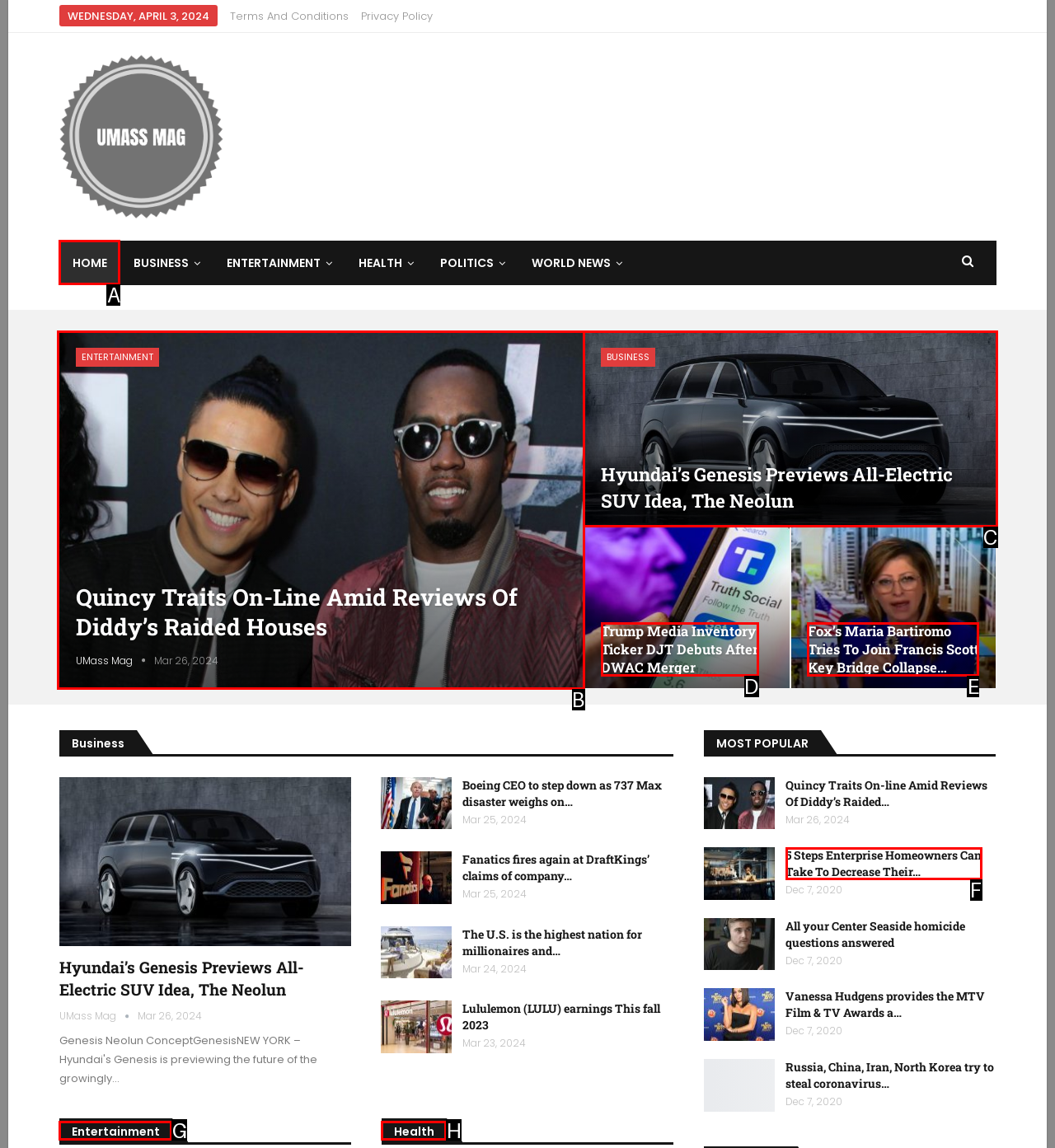Decide which HTML element to click to complete the task: Click on the 'HOME' link Provide the letter of the appropriate option.

A